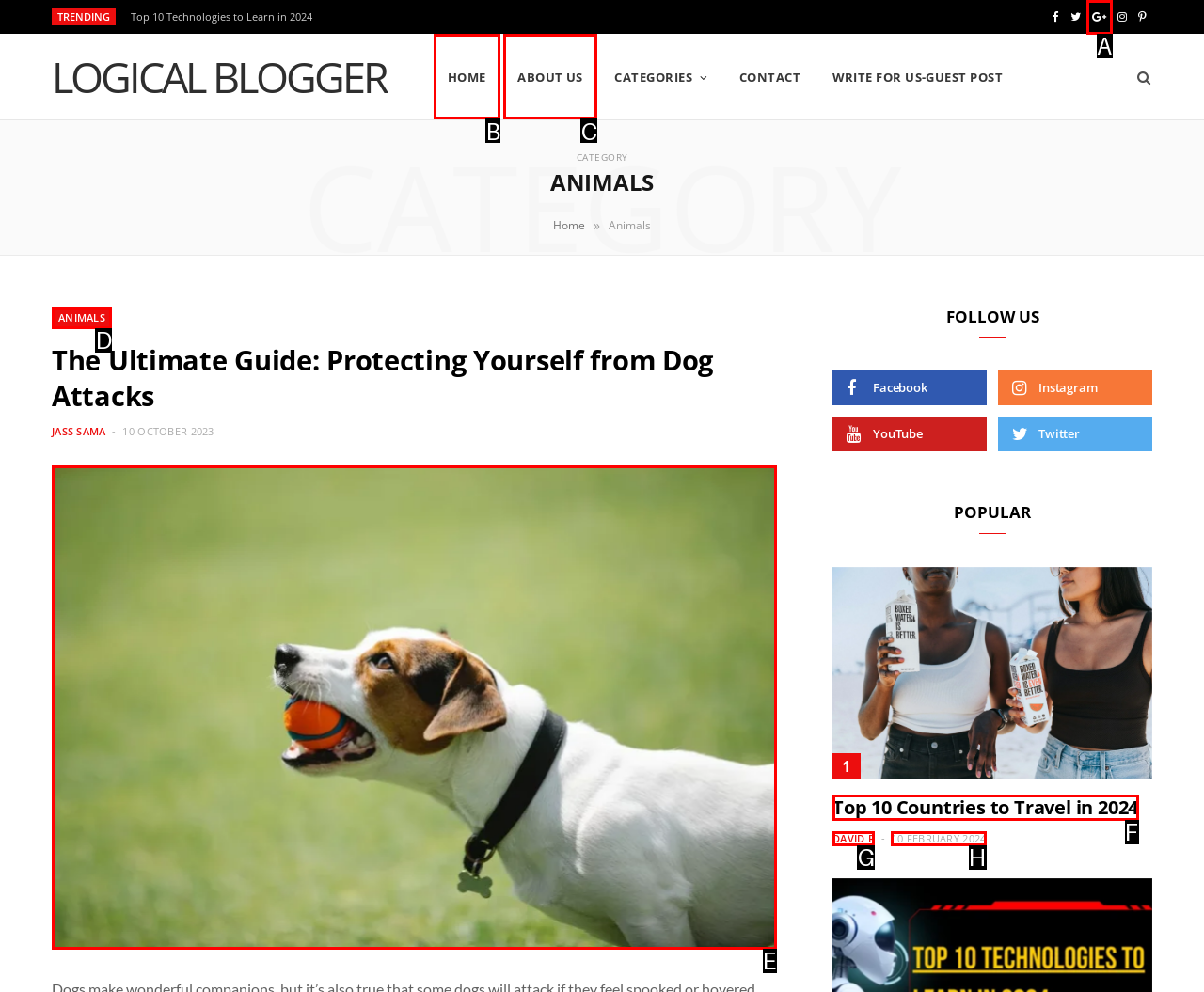From the description: 10 February 2024, identify the option that best matches and reply with the letter of that option directly.

H